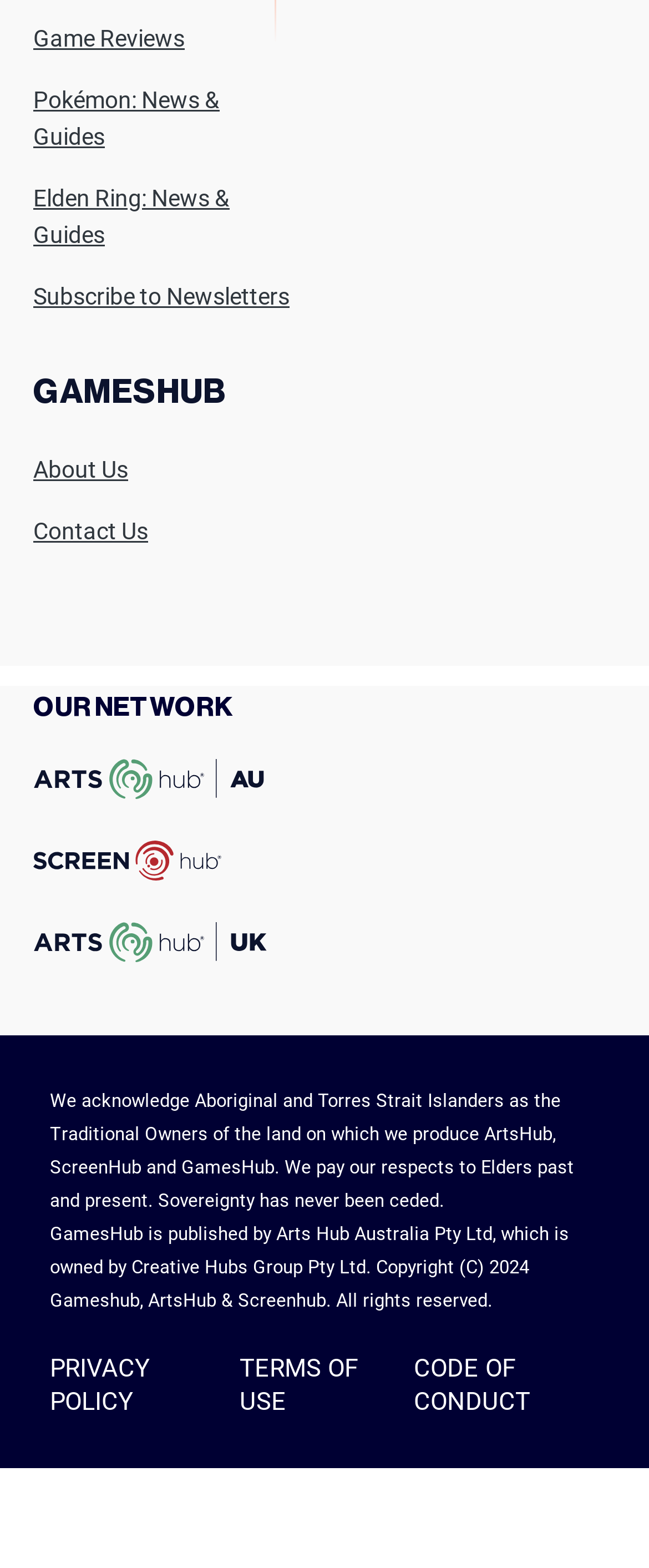What is the organization that publishes GamesHub?
Please answer the question with a single word or phrase, referencing the image.

Arts Hub Australia Pty Ltd